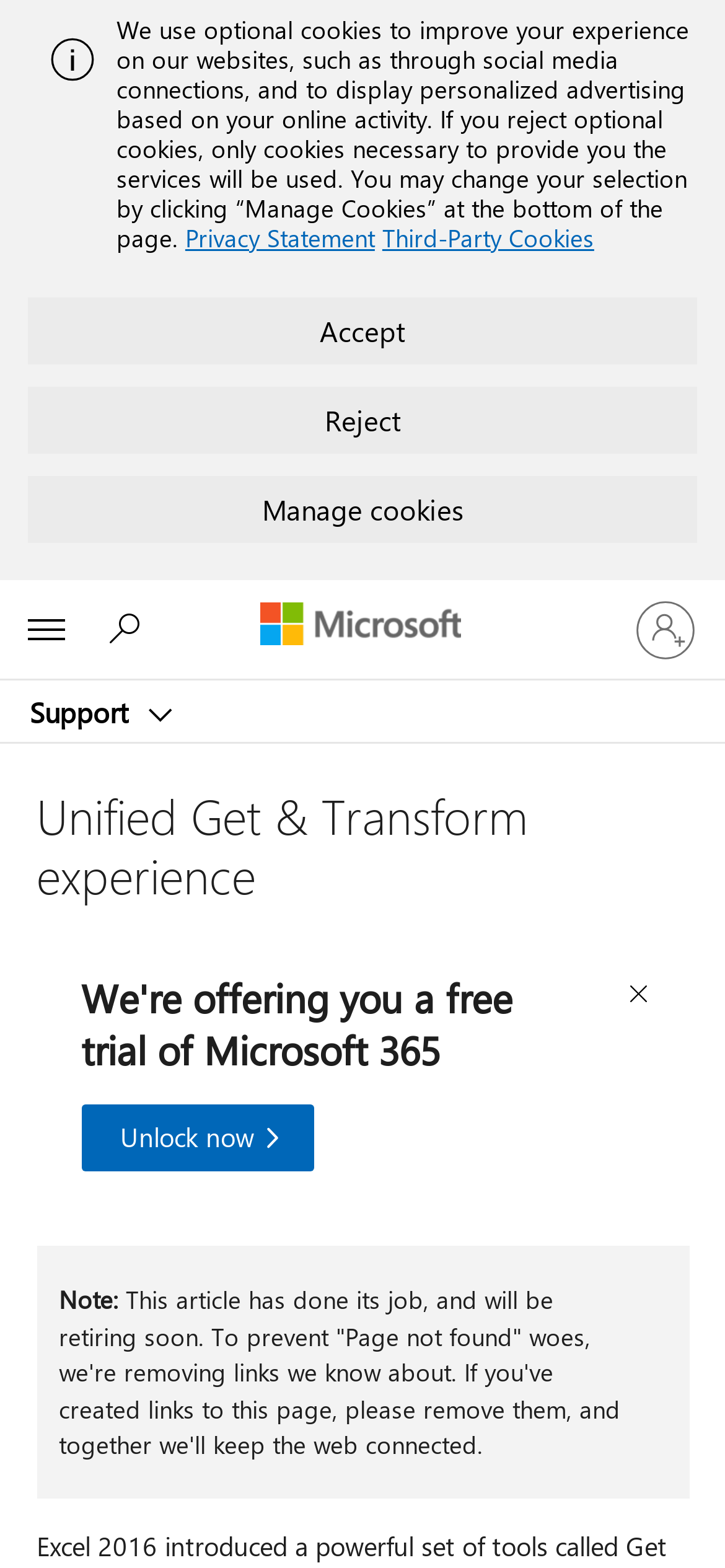What is the warning about in the note section?
Using the image provided, answer with just one word or phrase.

Page not found